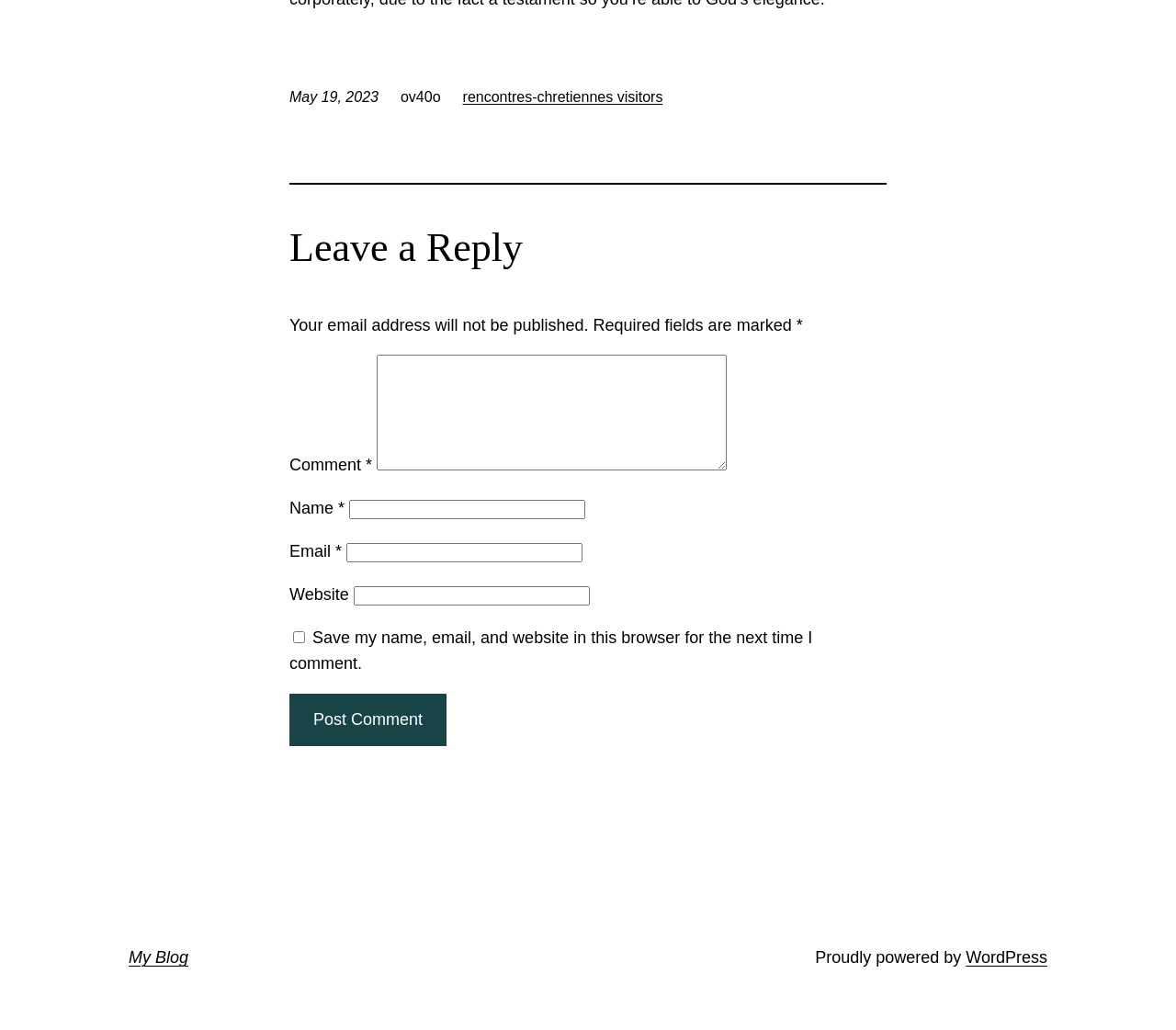Could you locate the bounding box coordinates for the section that should be clicked to accomplish this task: "Leave a comment".

[0.246, 0.219, 0.754, 0.264]